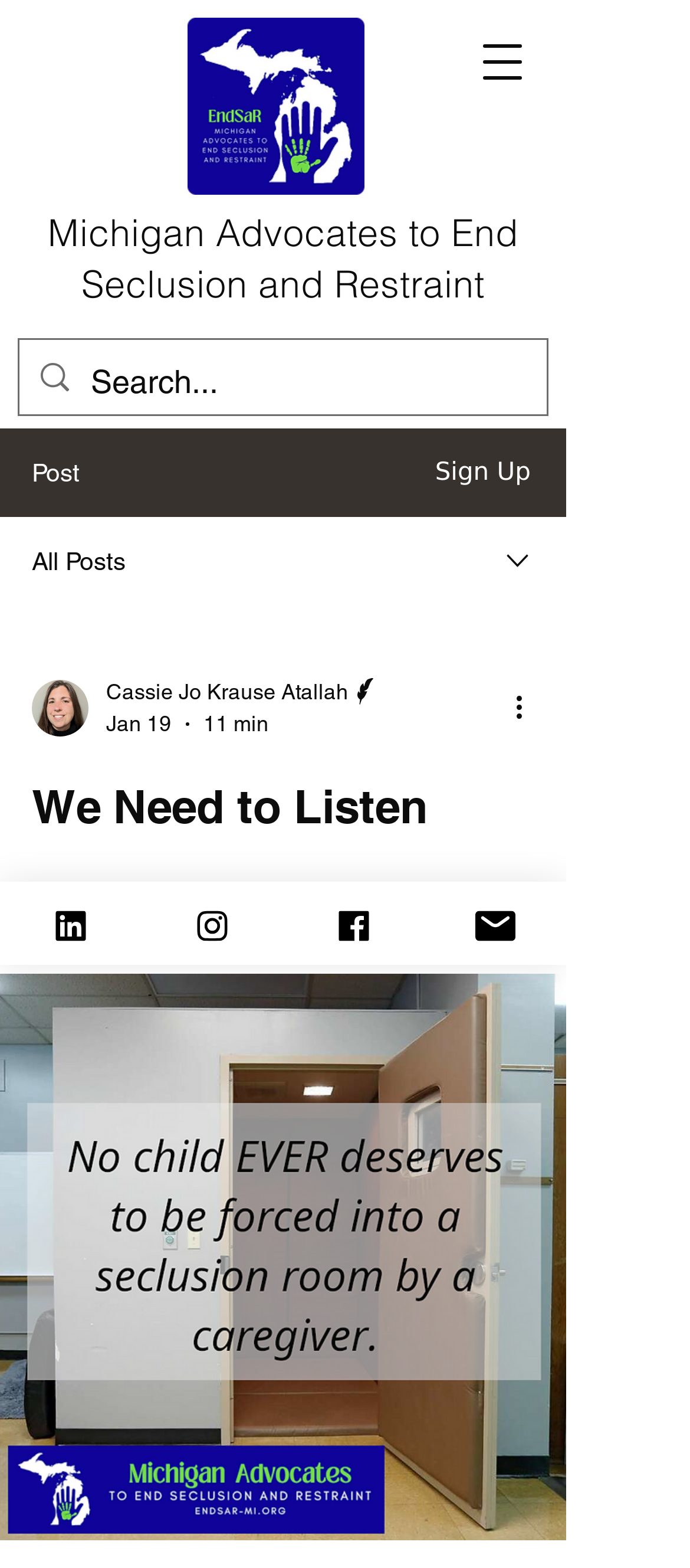Is there a button to sign up?
Refer to the image and provide a concise answer in one word or phrase.

Yes